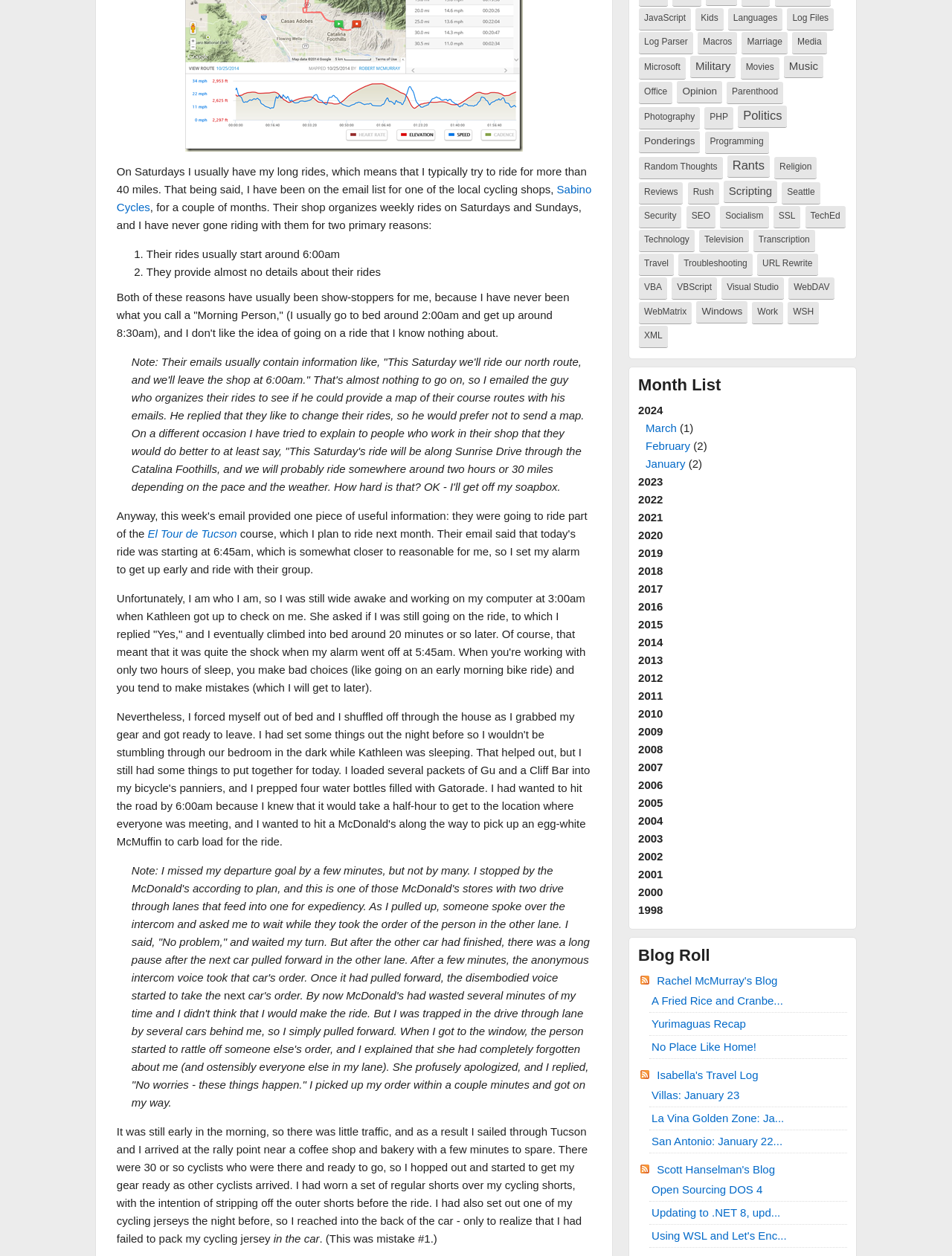Based on the element description "Isabella's Travel Log", predict the bounding box coordinates of the UI element.

[0.688, 0.849, 0.799, 0.863]